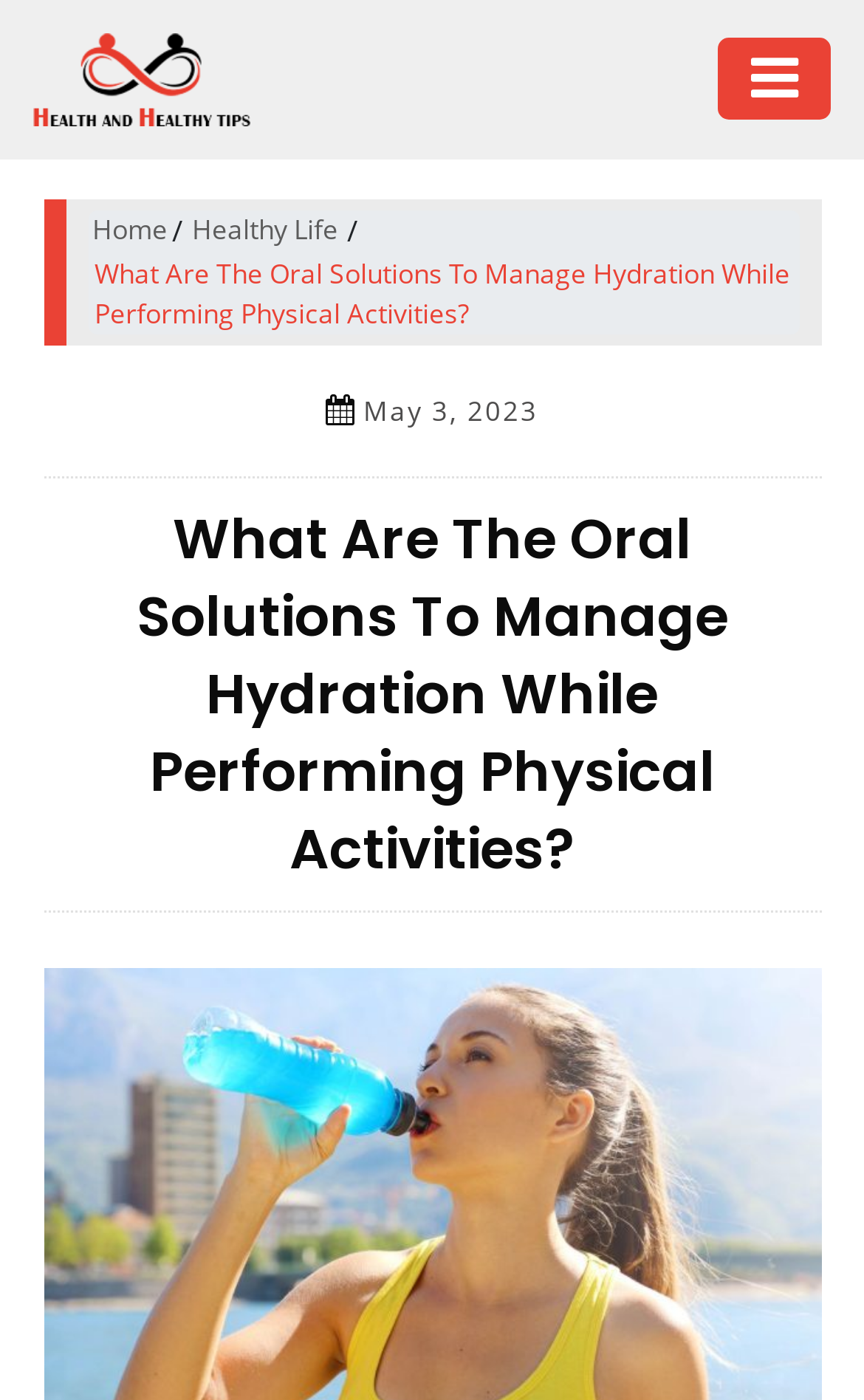Using the element description: "Healthy Life", determine the bounding box coordinates. The coordinates should be in the format [left, top, right, bottom], with values between 0 and 1.

[0.217, 0.15, 0.396, 0.177]